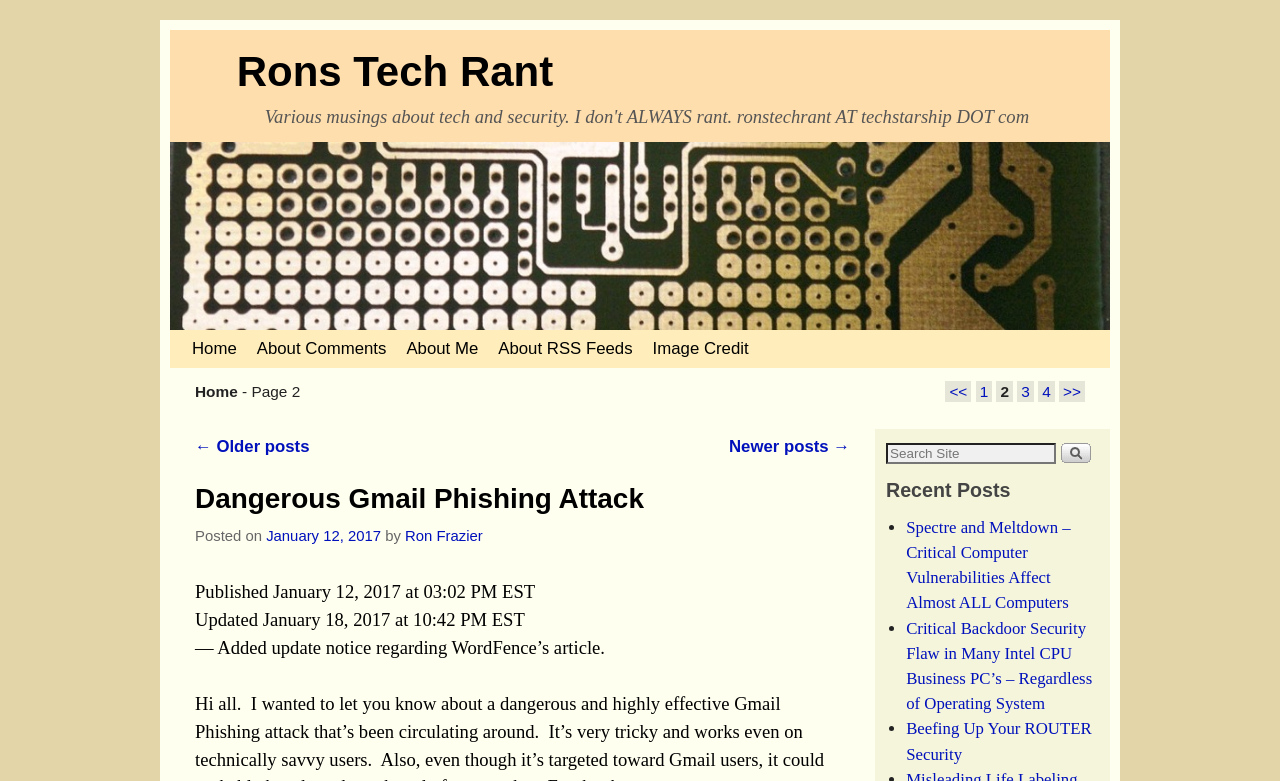Please specify the bounding box coordinates for the clickable region that will help you carry out the instruction: "Go to home page".

[0.142, 0.422, 0.193, 0.471]